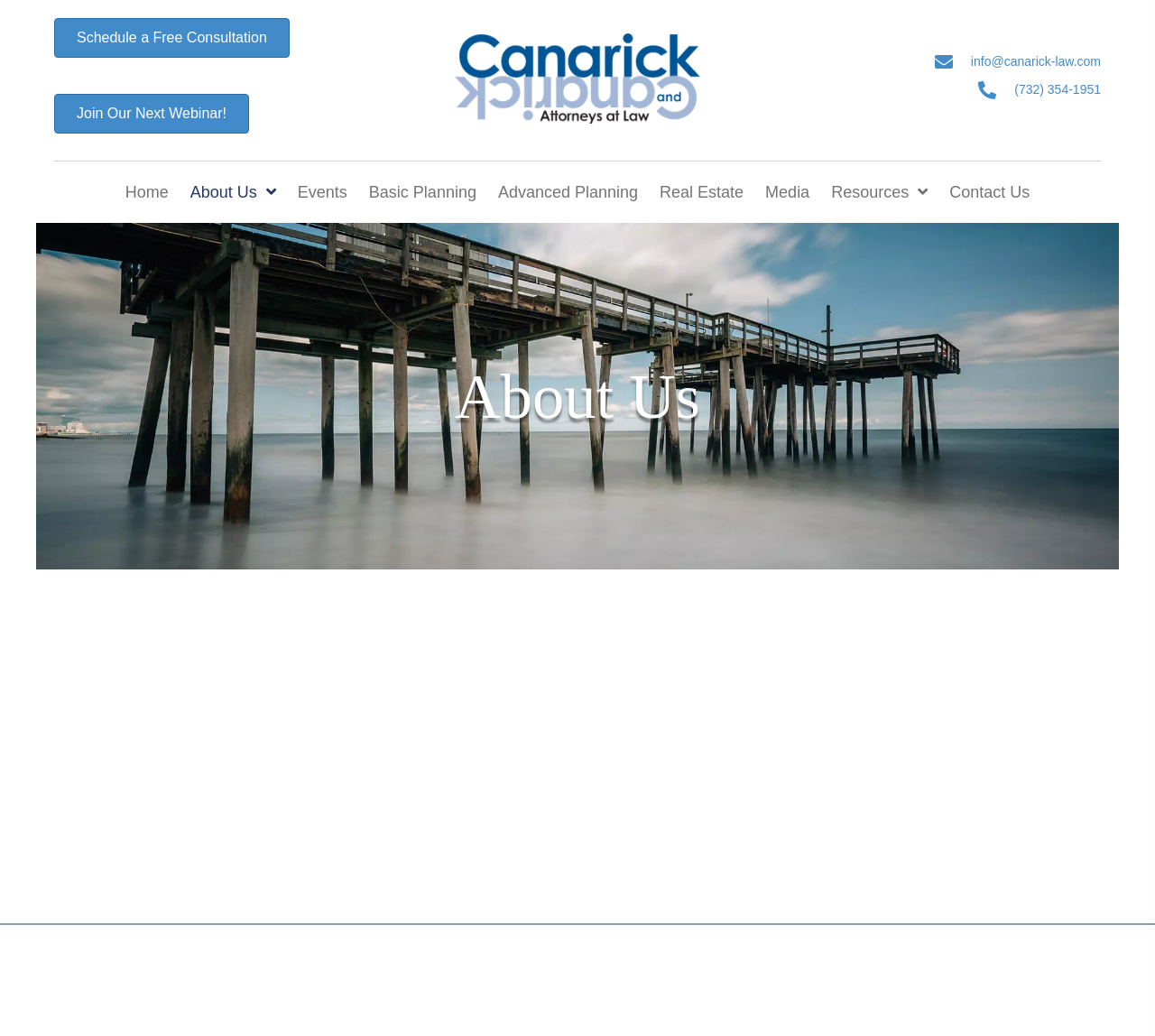Give a detailed overview of the webpage's appearance and contents.

The webpage is about customized estate planning services offered by Canarick & Canarick, a boutique law firm led by Michael Canarick. At the top, there are two prominent buttons: "Schedule a Free Consultation" and "Join Our Next Webinar!".

Below these buttons, there is a header section with a logo image and a link labeled "c&c header". On the top-right corner, there are contact links for email and phone number.

The main navigation menu is located below the header, with links to various sections such as "Home", "About Us", "Events", "Basic Planning", "Advanced Planning", "Real Estate", "Media", "Resources", and "Contact Us".

In the main content area, there is a section titled "Our Firm" with a brief description of the law firm's services, stating that they help design customized estate plans unique to each family's situations, wealth, and values. Below this, there is a longer paragraph explaining how the firm's team works to minimize the burden on family members in dealing with courts, confusion, or conflict that can arise upon an individual's possible incapacity and eventual death.

Overall, the webpage has a clean and organized layout, with clear headings and concise text, making it easy to navigate and understand the services offered by Canarick & Canarick.